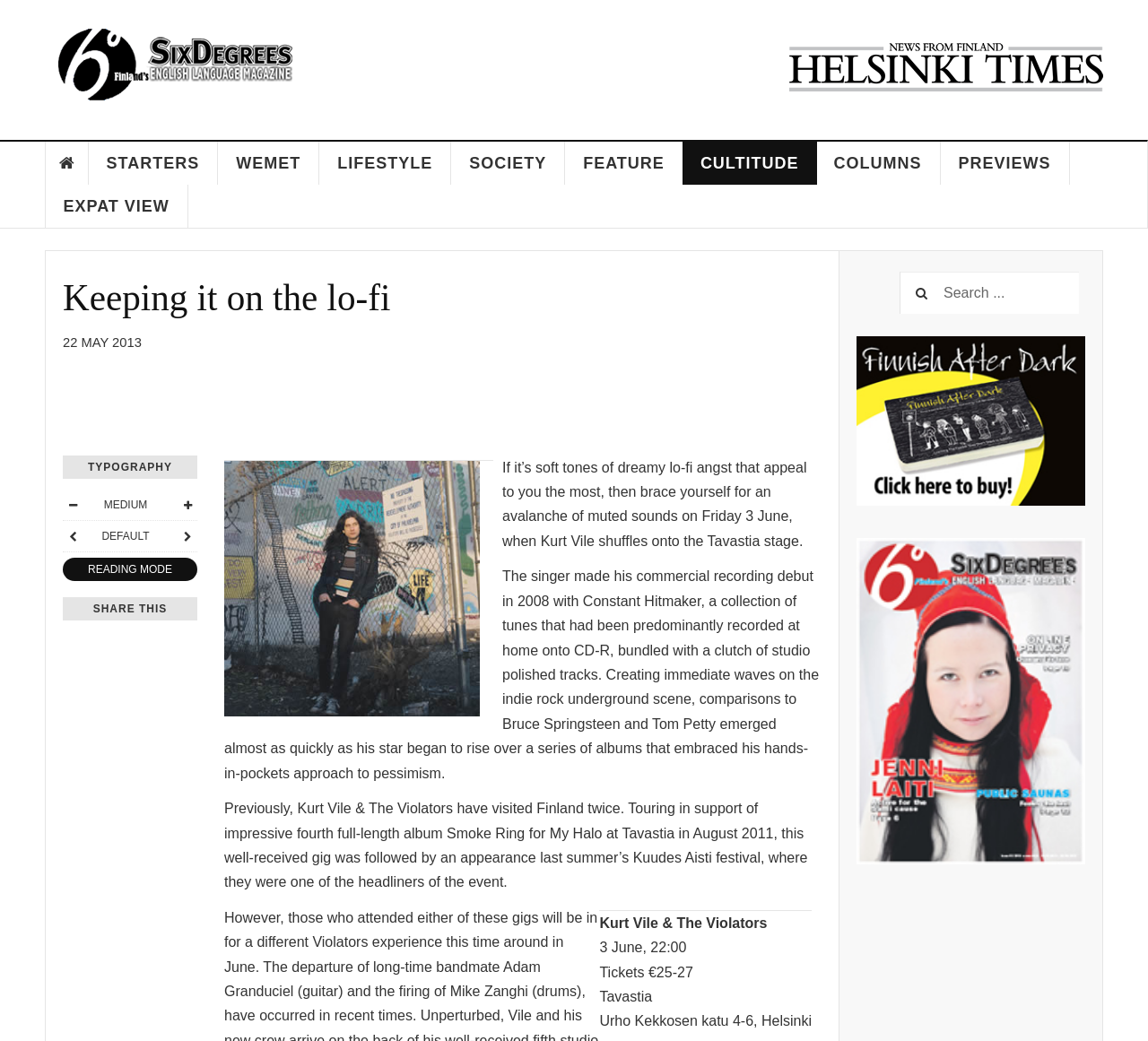Find the bounding box of the web element that fits this description: "Home".

[0.039, 0.136, 0.077, 0.177]